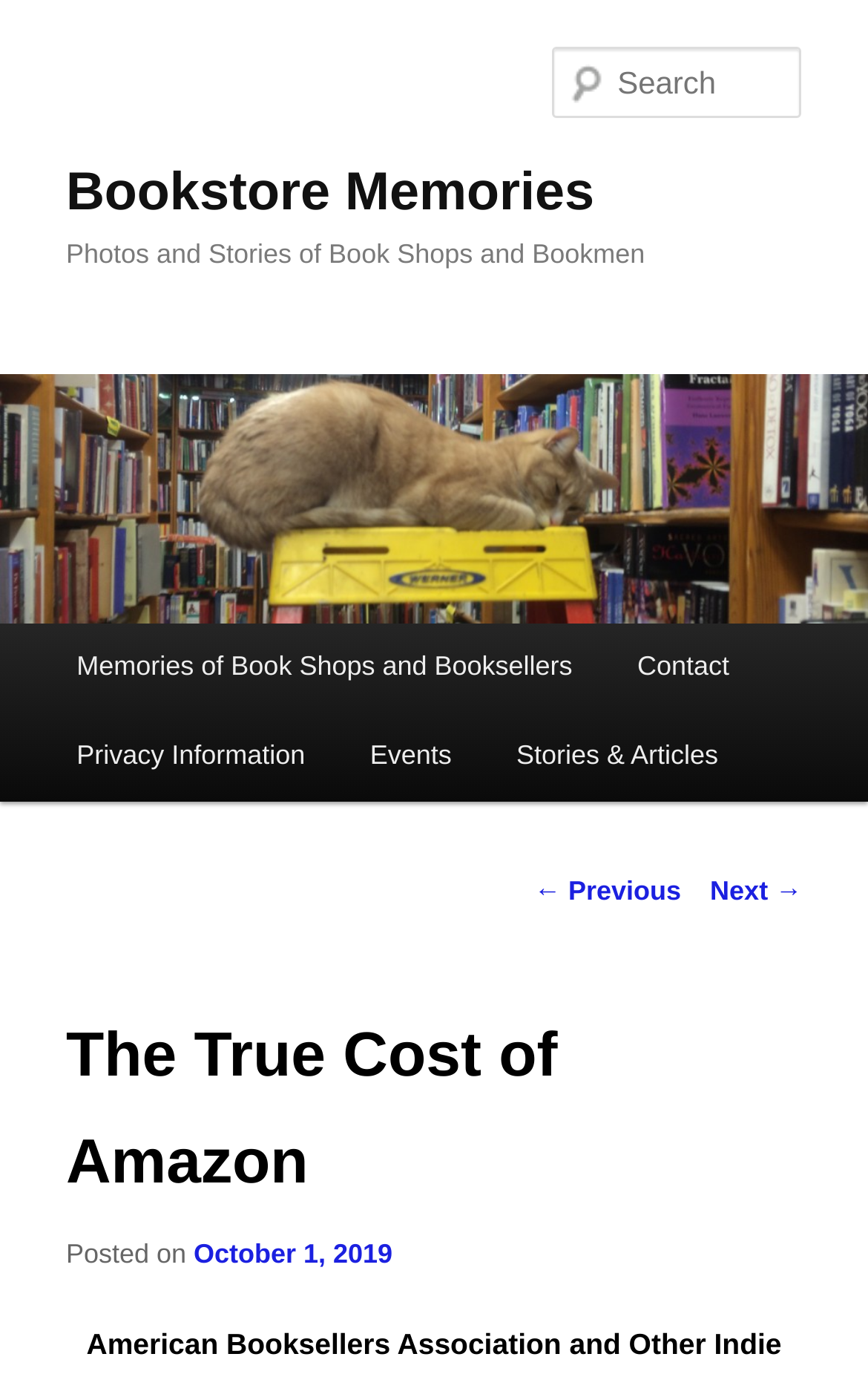Specify the bounding box coordinates of the area to click in order to execute this command: 'Go to Bookstore Memories'. The coordinates should consist of four float numbers ranging from 0 to 1, and should be formatted as [left, top, right, bottom].

[0.076, 0.118, 0.685, 0.162]